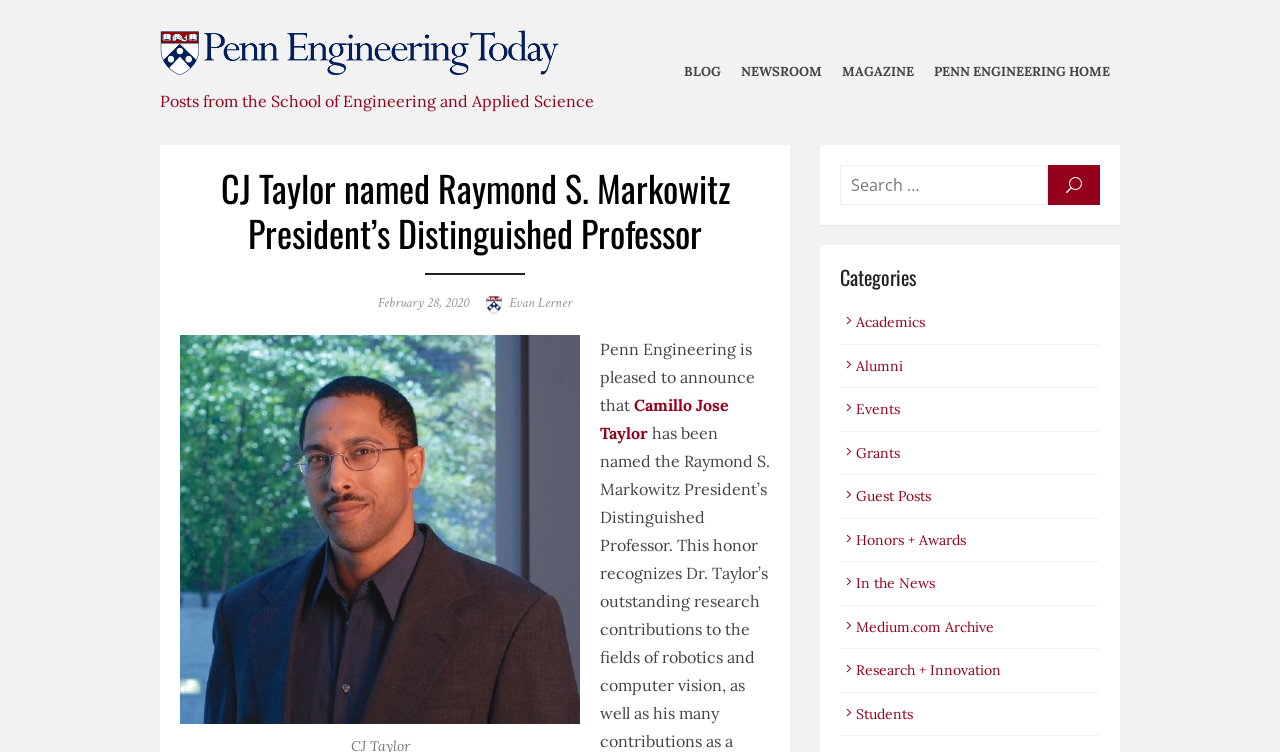Provide the bounding box coordinates of the HTML element described as: "Evan Lerner". The bounding box coordinates should be four float numbers between 0 and 1, i.e., [left, top, right, bottom].

[0.398, 0.39, 0.447, 0.414]